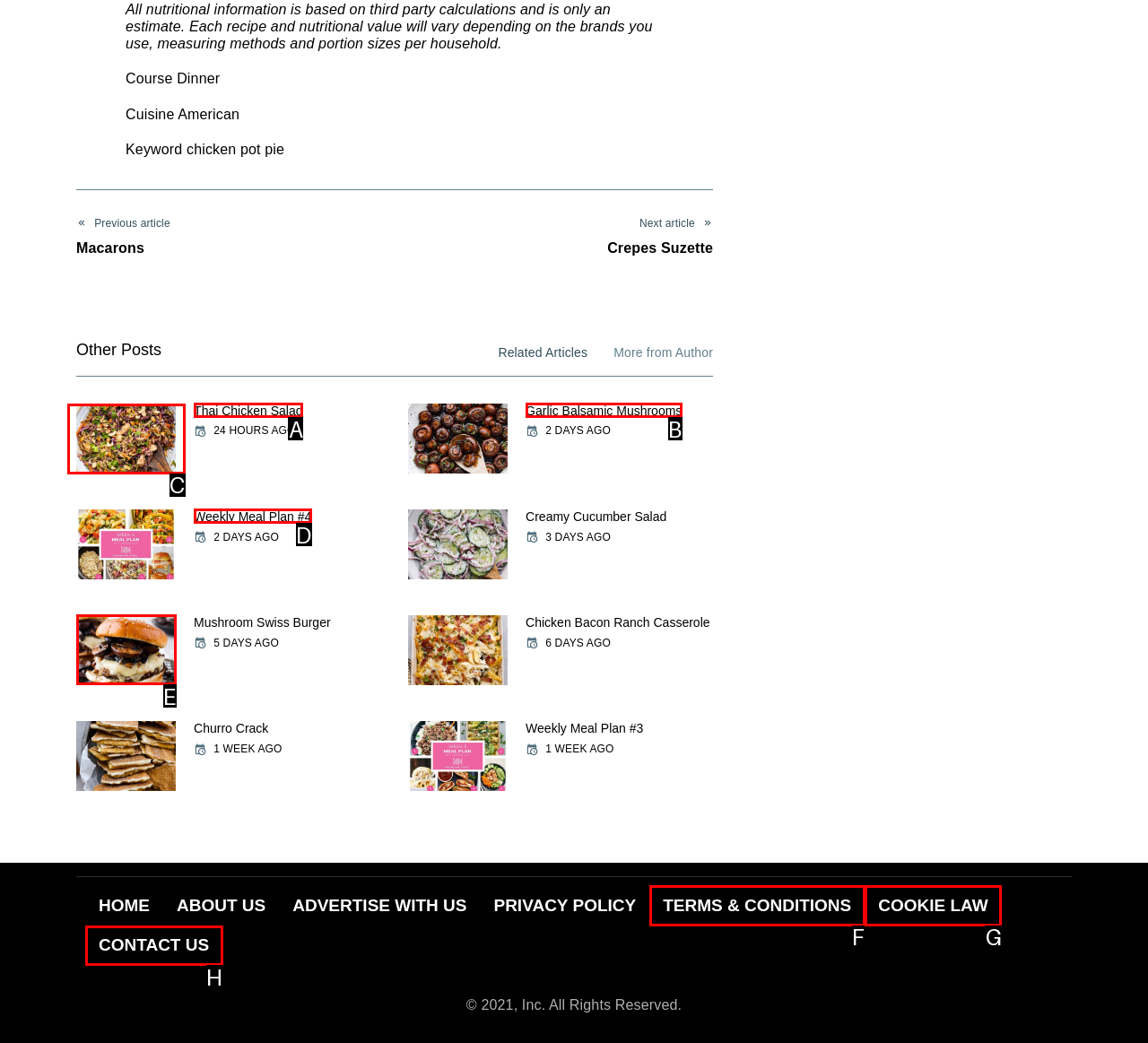To complete the task: view the 'Thai Chicken Salad' article, select the appropriate UI element to click. Respond with the letter of the correct option from the given choices.

C